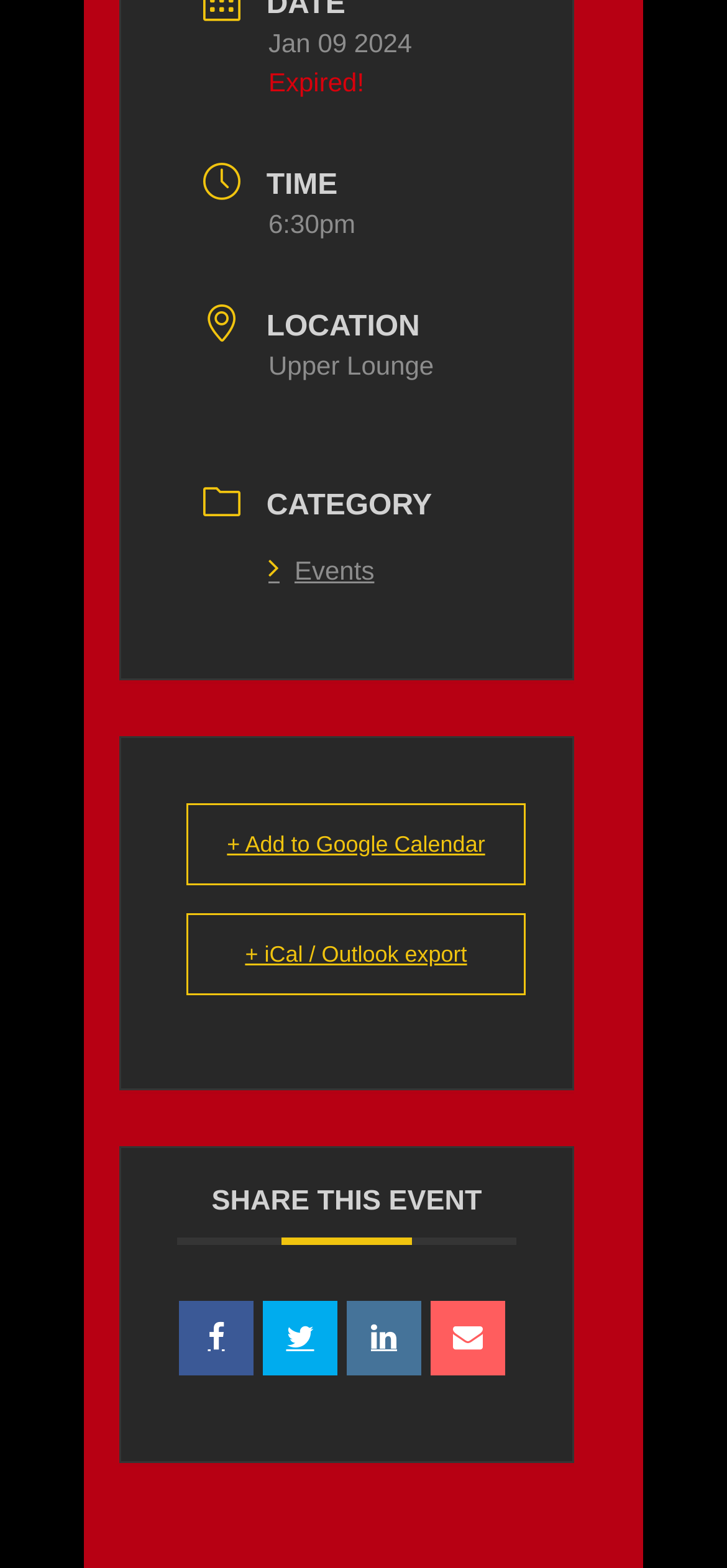Using the provided description: "title="Tweet"", find the bounding box coordinates of the corresponding UI element. The output should be four float numbers between 0 and 1, in the format [left, top, right, bottom].

[0.362, 0.829, 0.464, 0.877]